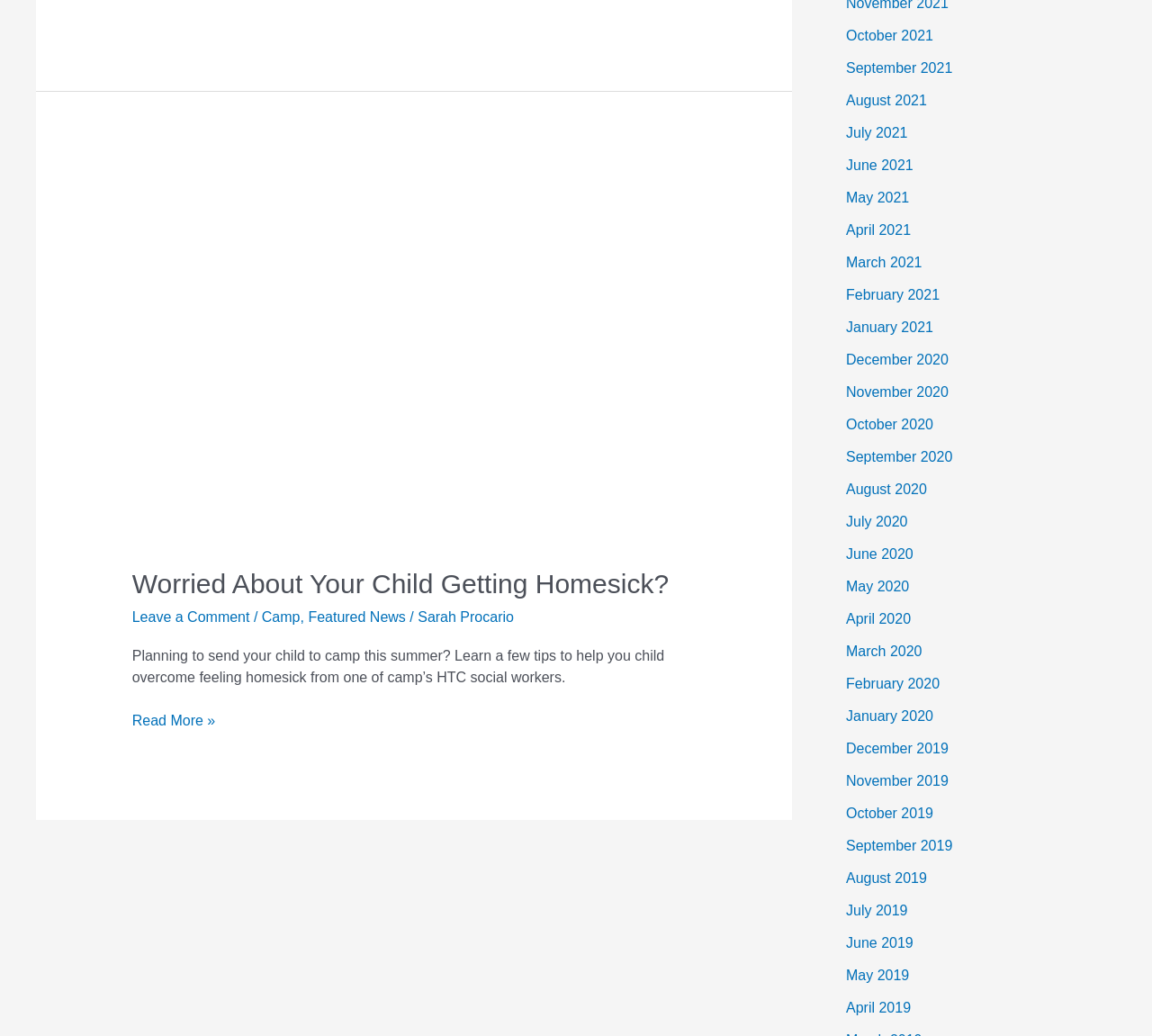What is the topic of the article?
Make sure to answer the question with a detailed and comprehensive explanation.

The topic of the article can be inferred from the link elements with the text 'Camp' and 'Featured News' which are child elements of the header element, suggesting that the article is related to camp and is a featured news article.